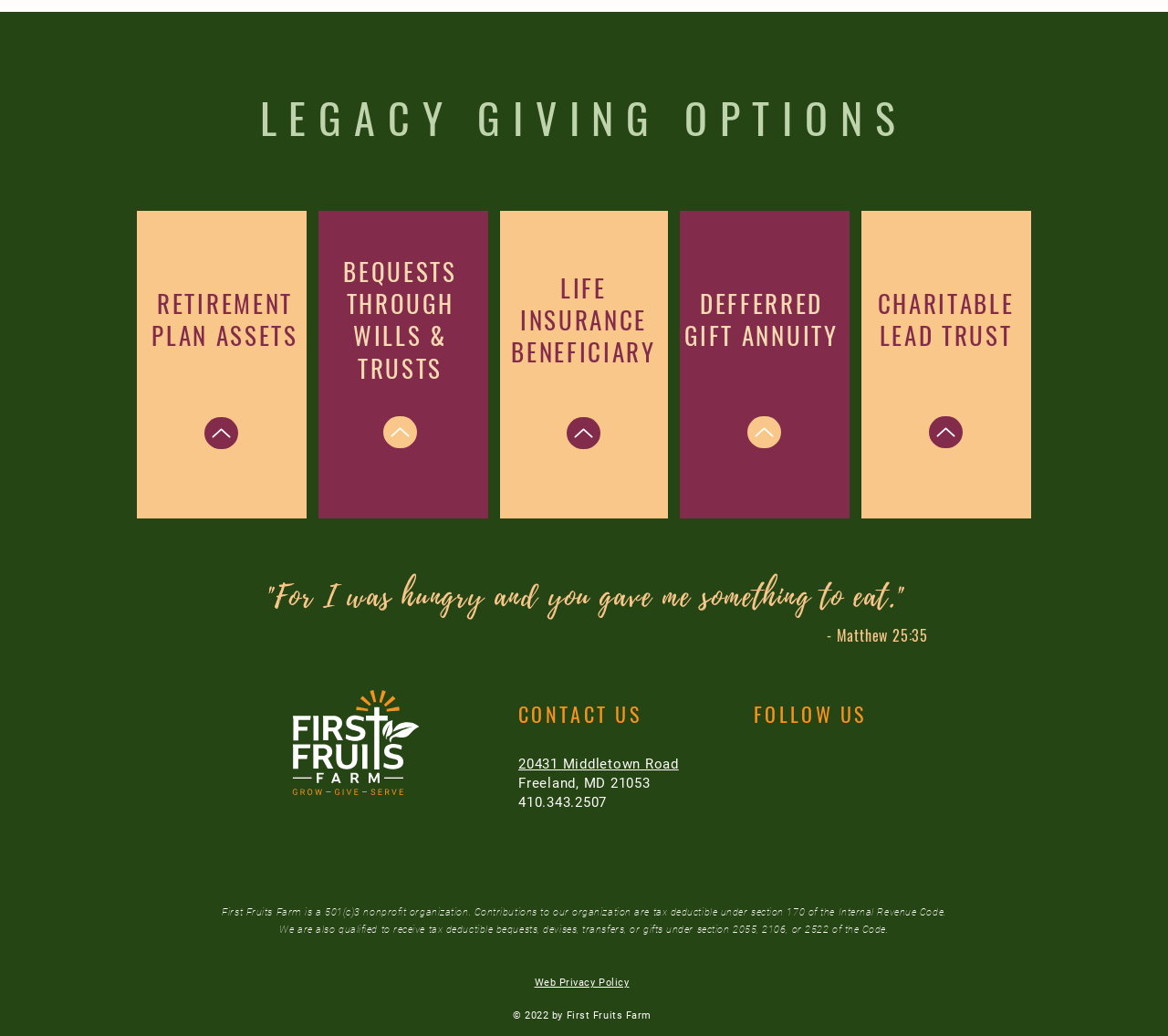Identify the bounding box coordinates for the element that needs to be clicked to fulfill this instruction: "Click 'Up'". Provide the coordinates in the format of four float numbers between 0 and 1: [left, top, right, bottom].

[0.175, 0.402, 0.204, 0.433]